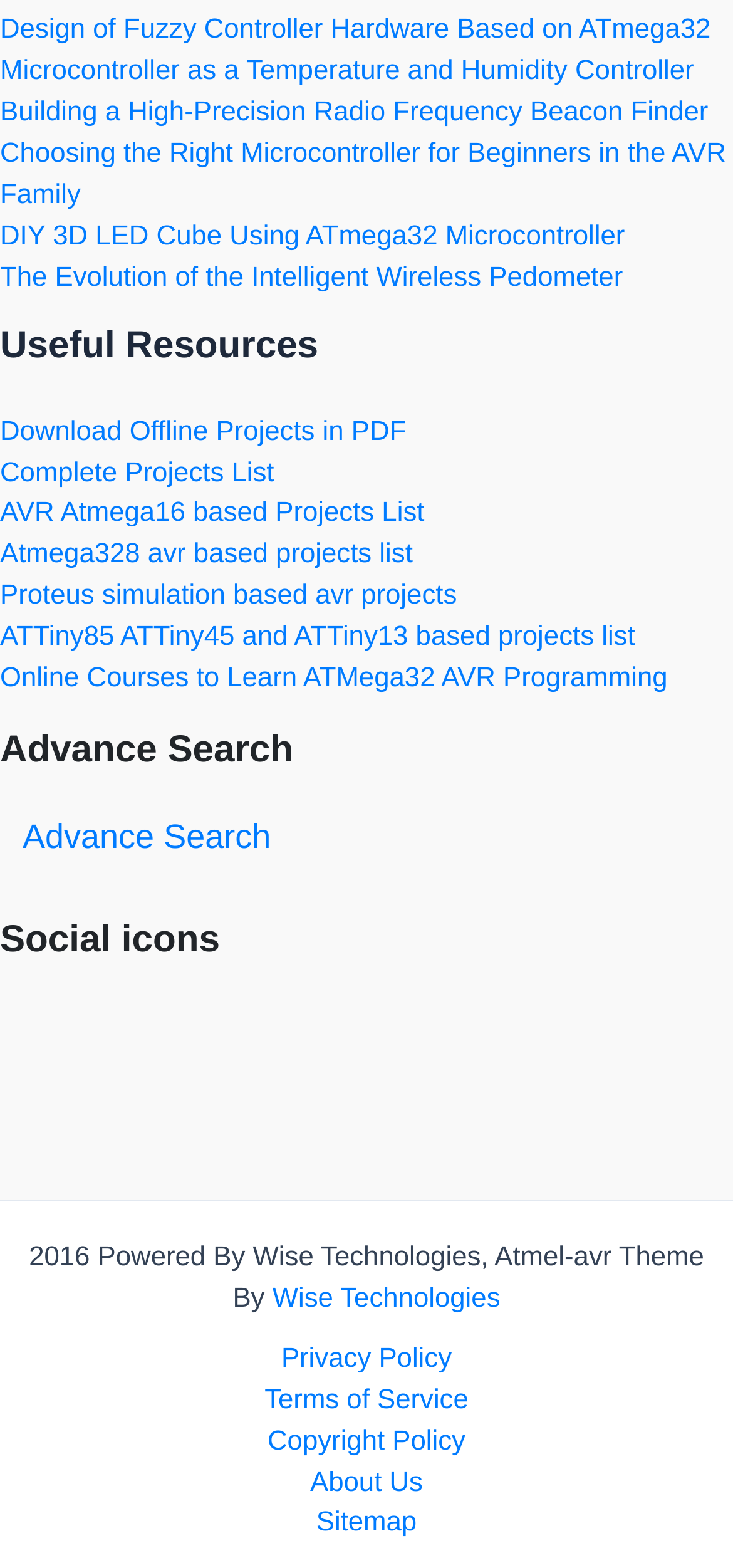Using the provided description: "Complete Projects List", find the bounding box coordinates of the corresponding UI element. The output should be four float numbers between 0 and 1, in the format [left, top, right, bottom].

[0.0, 0.292, 0.374, 0.311]